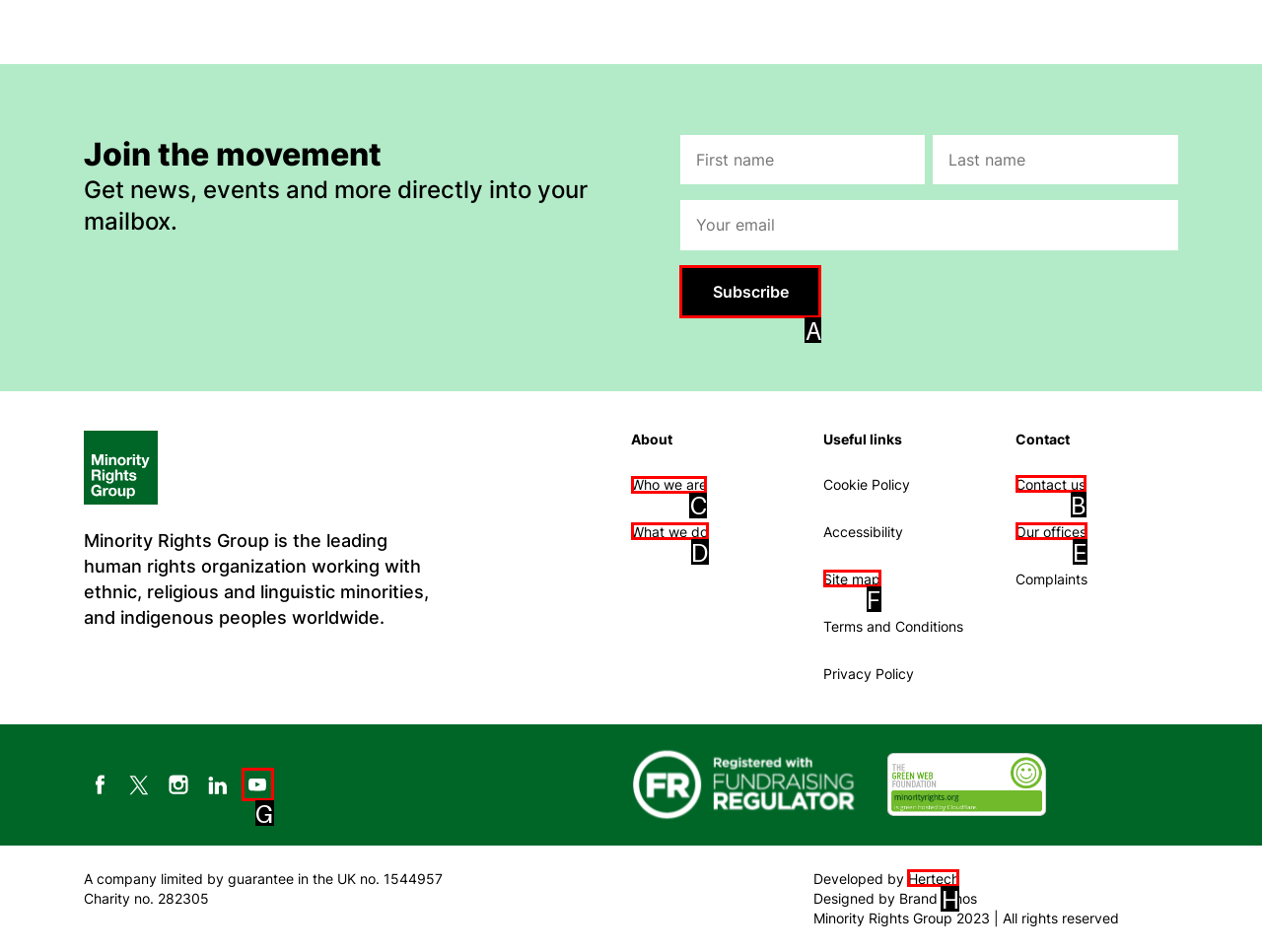Point out the letter of the HTML element you should click on to execute the task: Learn more about who we are
Reply with the letter from the given options.

C